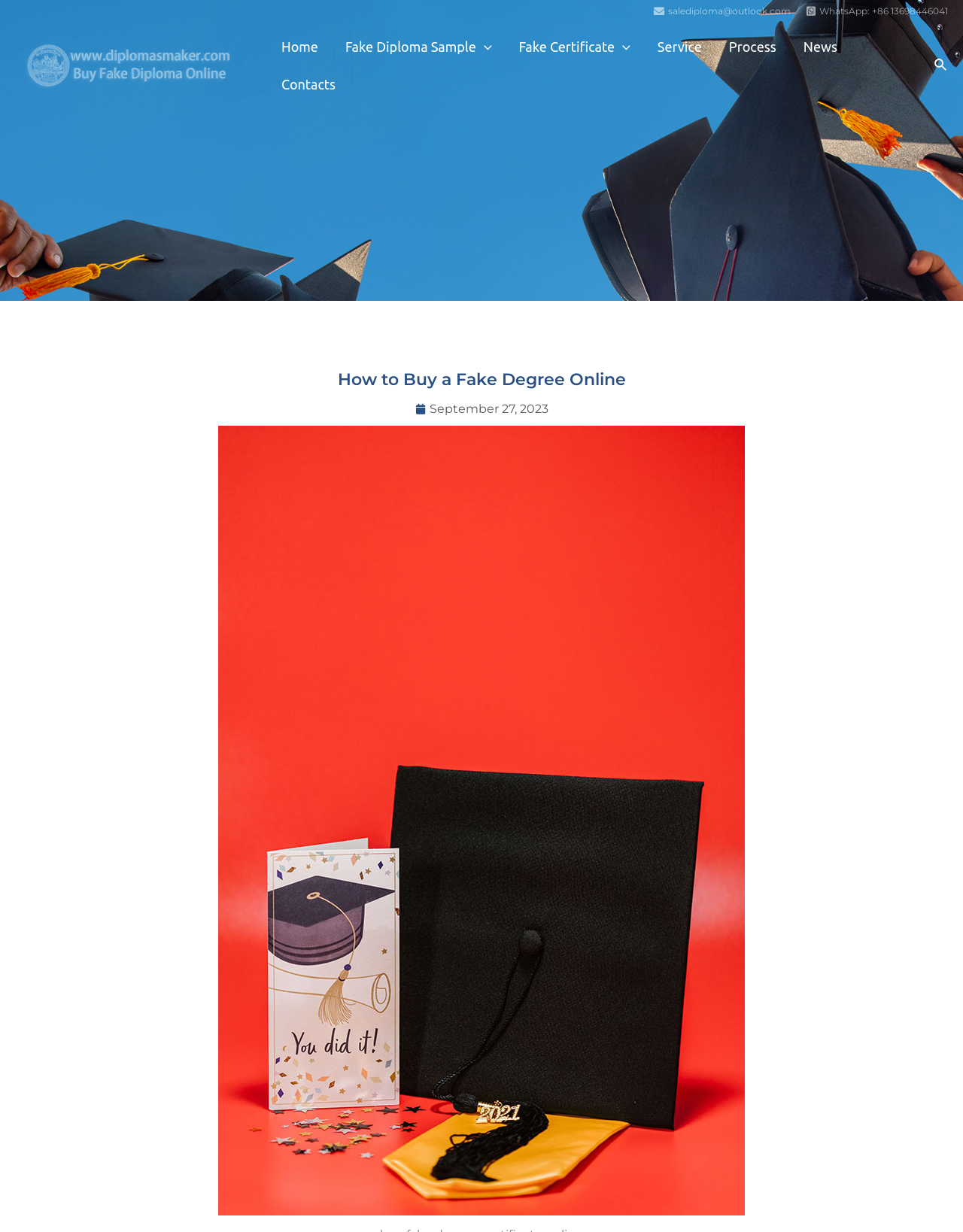Please find the main title text of this webpage.

How to Buy a Fake Degree Online